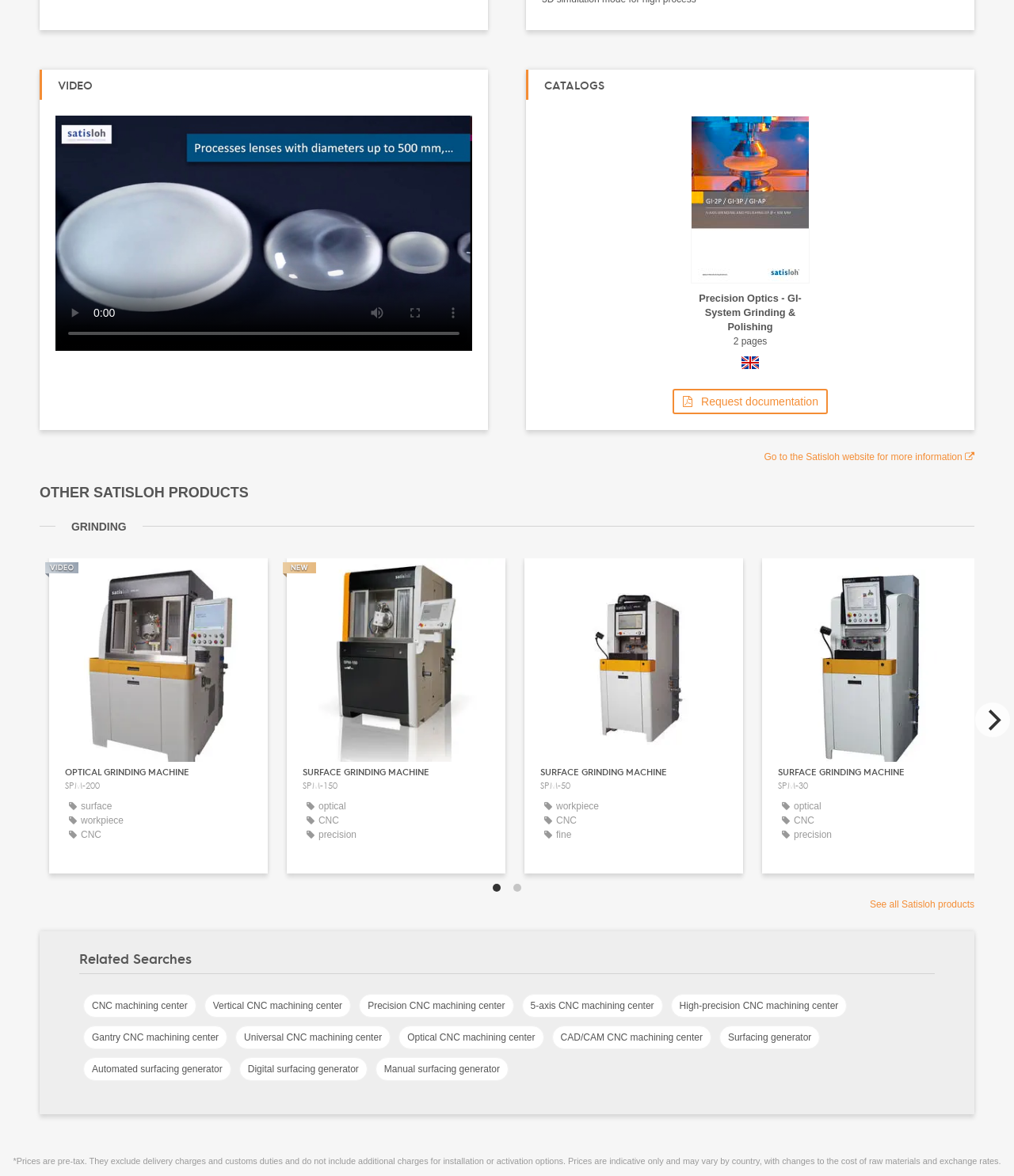How many pages of results are there?
Examine the webpage screenshot and provide an in-depth answer to the question.

There are two pages of results, as indicated by the 'Next' button and the page dots at the bottom of the page, which suggest that there is more content to be displayed.